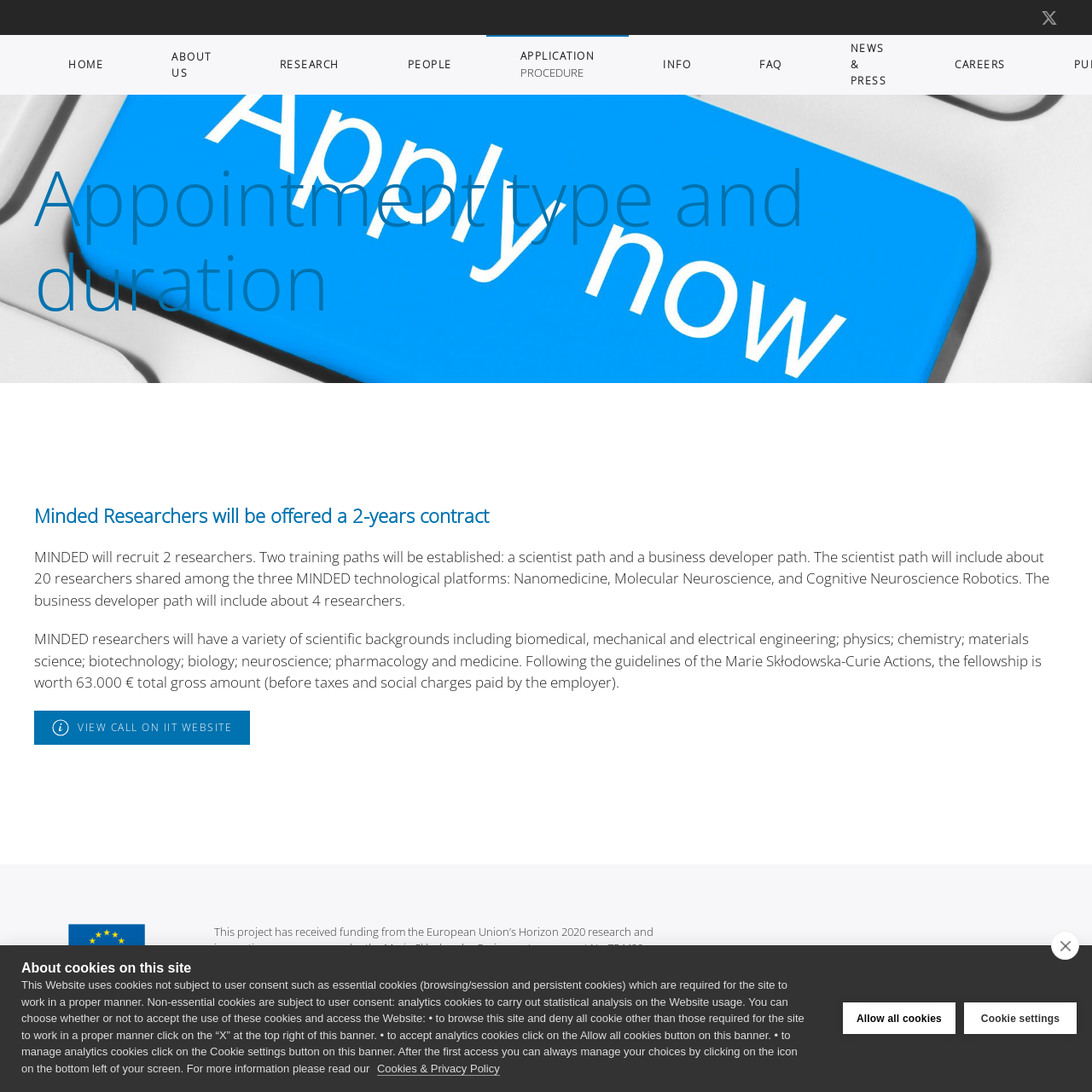Specify the bounding box coordinates of the area to click in order to execute this command: 'Click on ReleaseNotes'. The coordinates should consist of four float numbers ranging from 0 to 1, and should be formatted as [left, top, right, bottom].

None